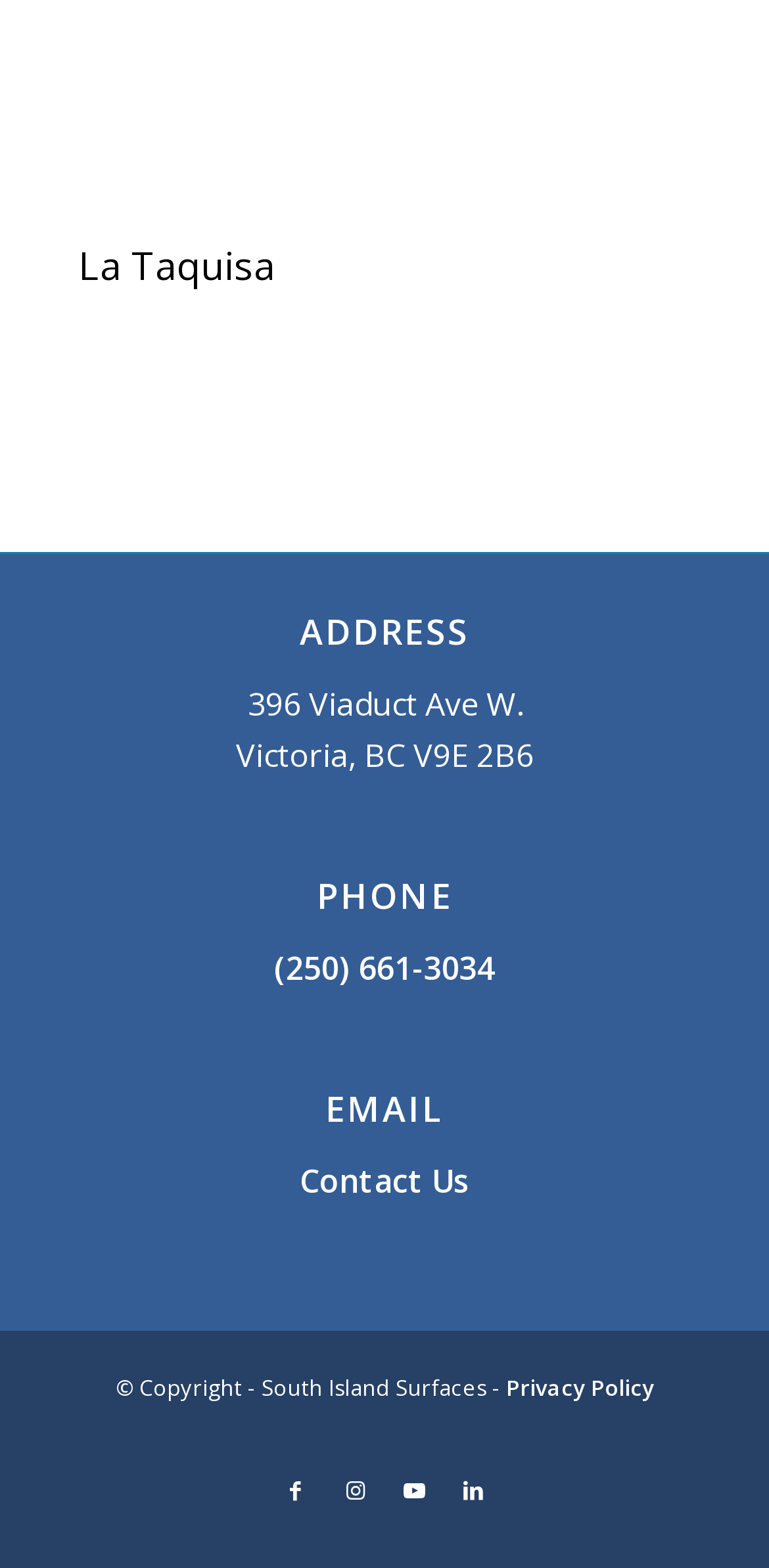What is the phone number of the restaurant?
Relying on the image, give a concise answer in one word or a brief phrase.

(250) 661-3034